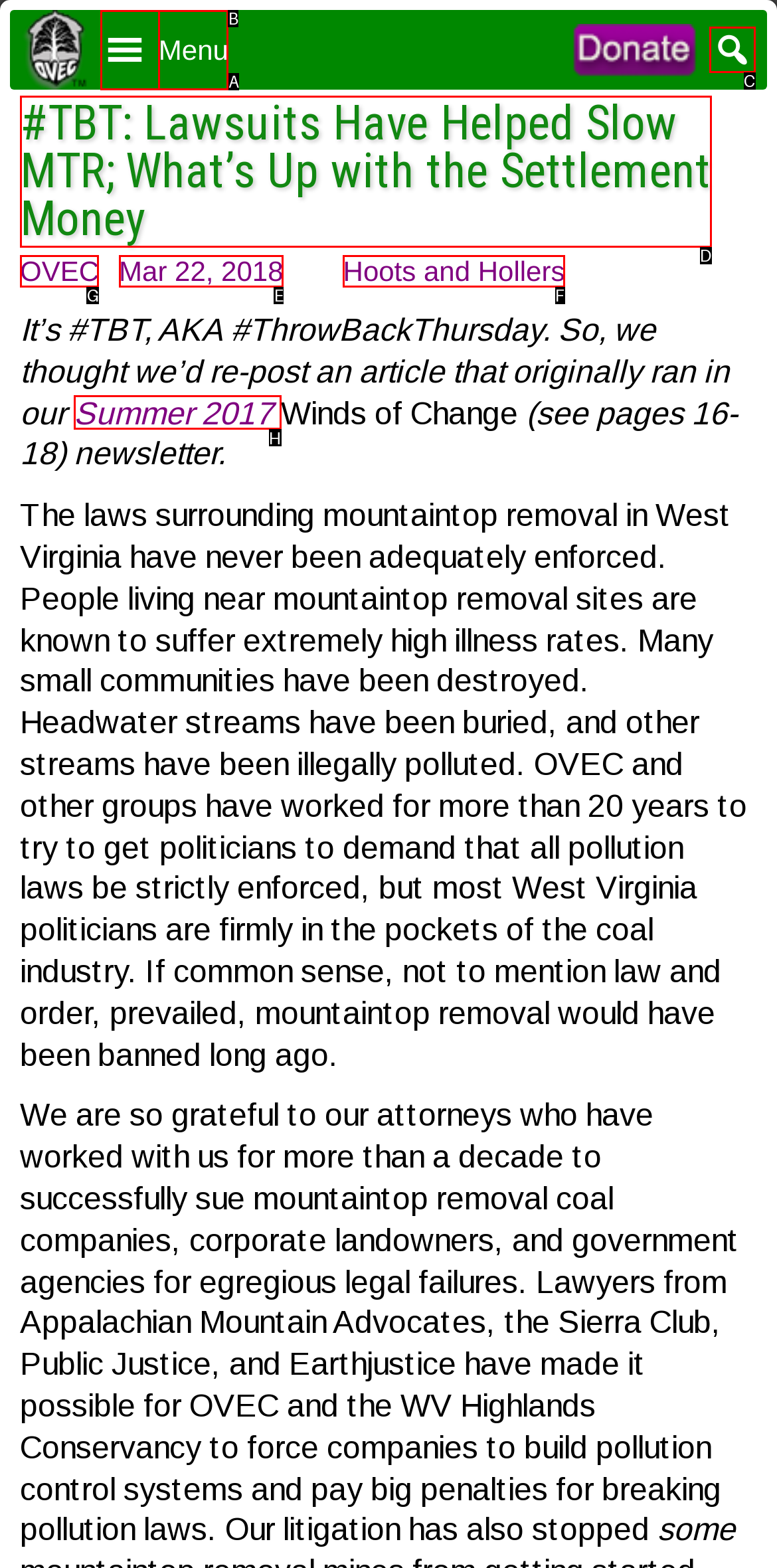Select the appropriate HTML element that needs to be clicked to finish the task: Read more about OVEC
Reply with the letter of the chosen option.

G